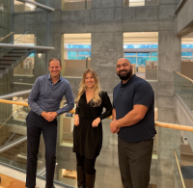What is the occasion being celebrated?
Using the image, respond with a single word or phrase.

2021 Leadership in Energy Efficiency Awards